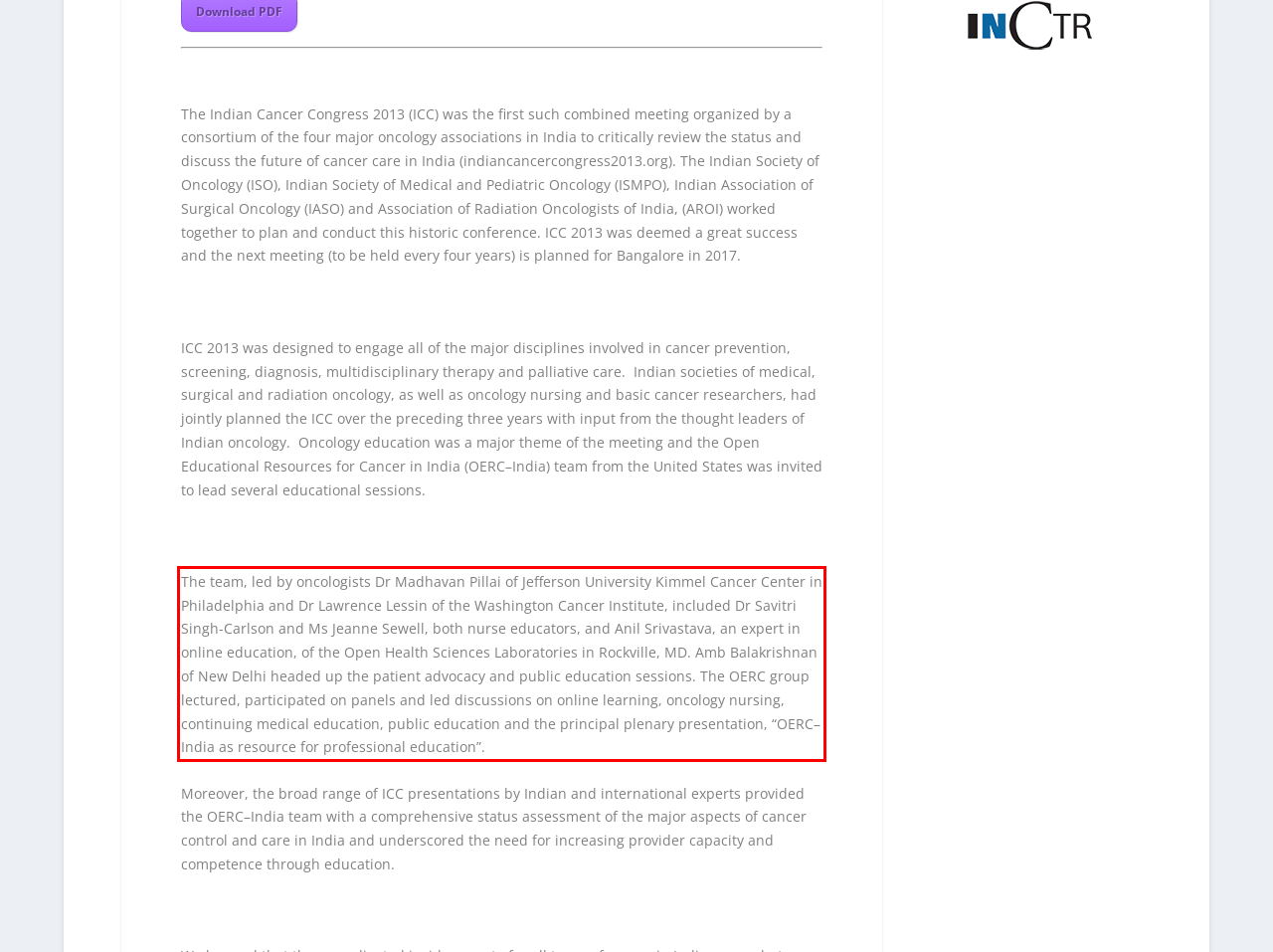Please take the screenshot of the webpage, find the red bounding box, and generate the text content that is within this red bounding box.

The team, led by oncologists Dr Madhavan Pillai of Jefferson University Kimmel Cancer Center in Philadelphia and Dr Lawrence Lessin of the Washington Cancer Institute, included Dr Savitri Singh-Carlson and Ms Jeanne Sewell, both nurse educators, and Anil Srivastava, an expert in online education, of the Open Health Sciences Laboratories in Rockville, MD. Amb Balakrishnan of New Delhi headed up the patient advocacy and public education sessions. The OERC group lectured, participated on panels and led discussions on online learning, oncology nursing, continuing medical education, public education and the principal plenary presentation, “OERC–India as resource for professional education”.